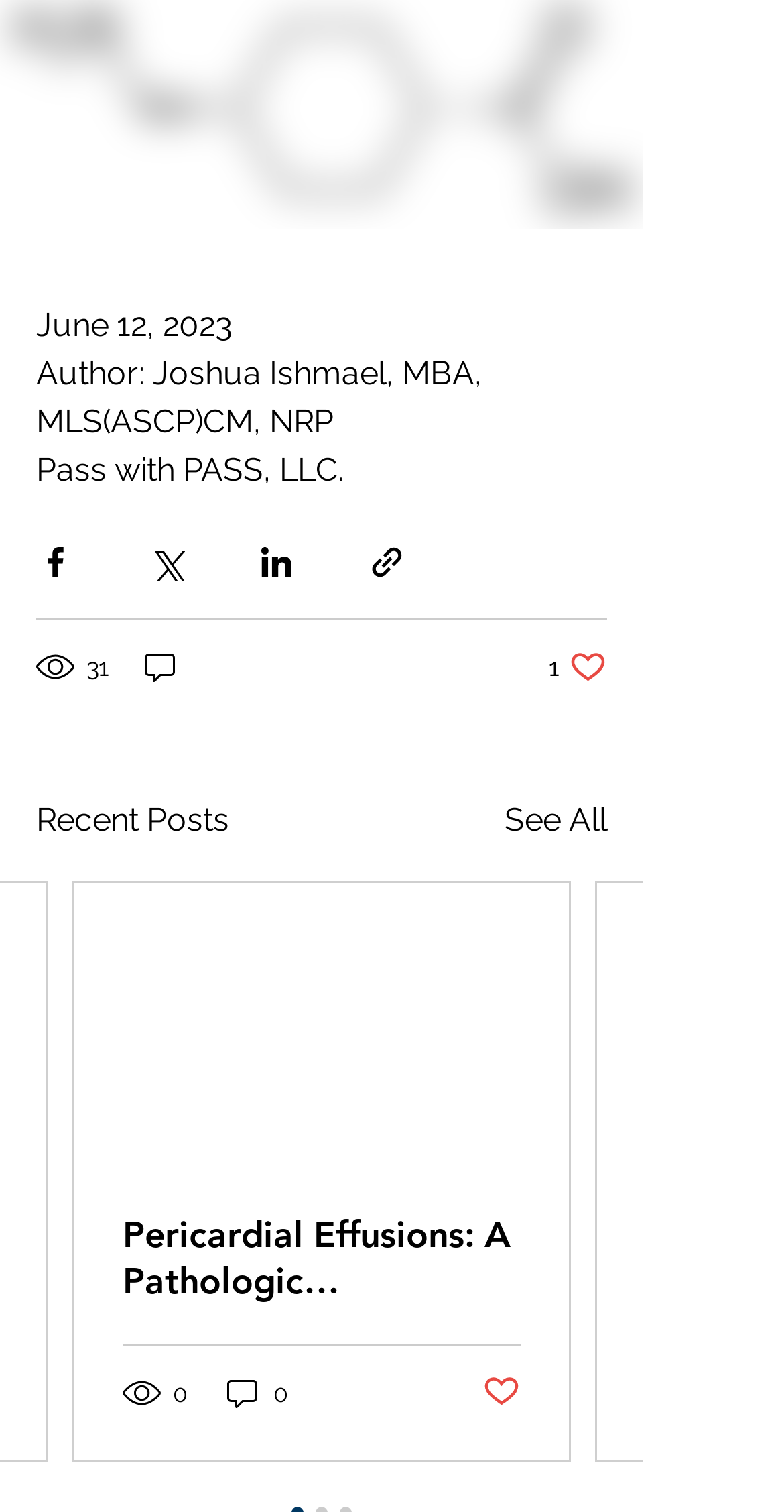Answer the following in one word or a short phrase: 
How many views does the post have?

31 views